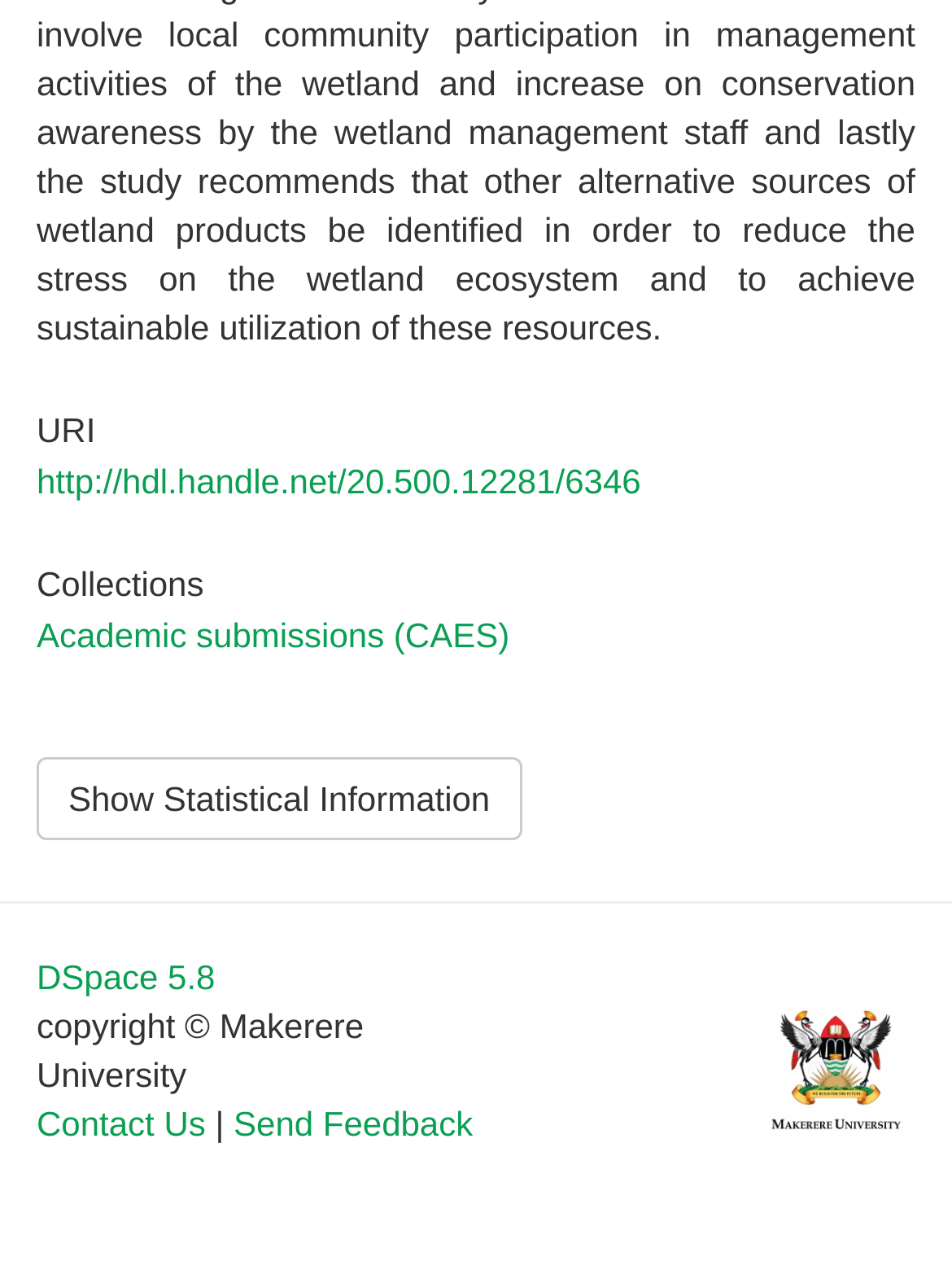Using the format (top-left x, top-left y, bottom-right x, bottom-right y), and given the element description, identify the bounding box coordinates within the screenshot: Academic submissions (CAES)

[0.038, 0.485, 0.535, 0.516]